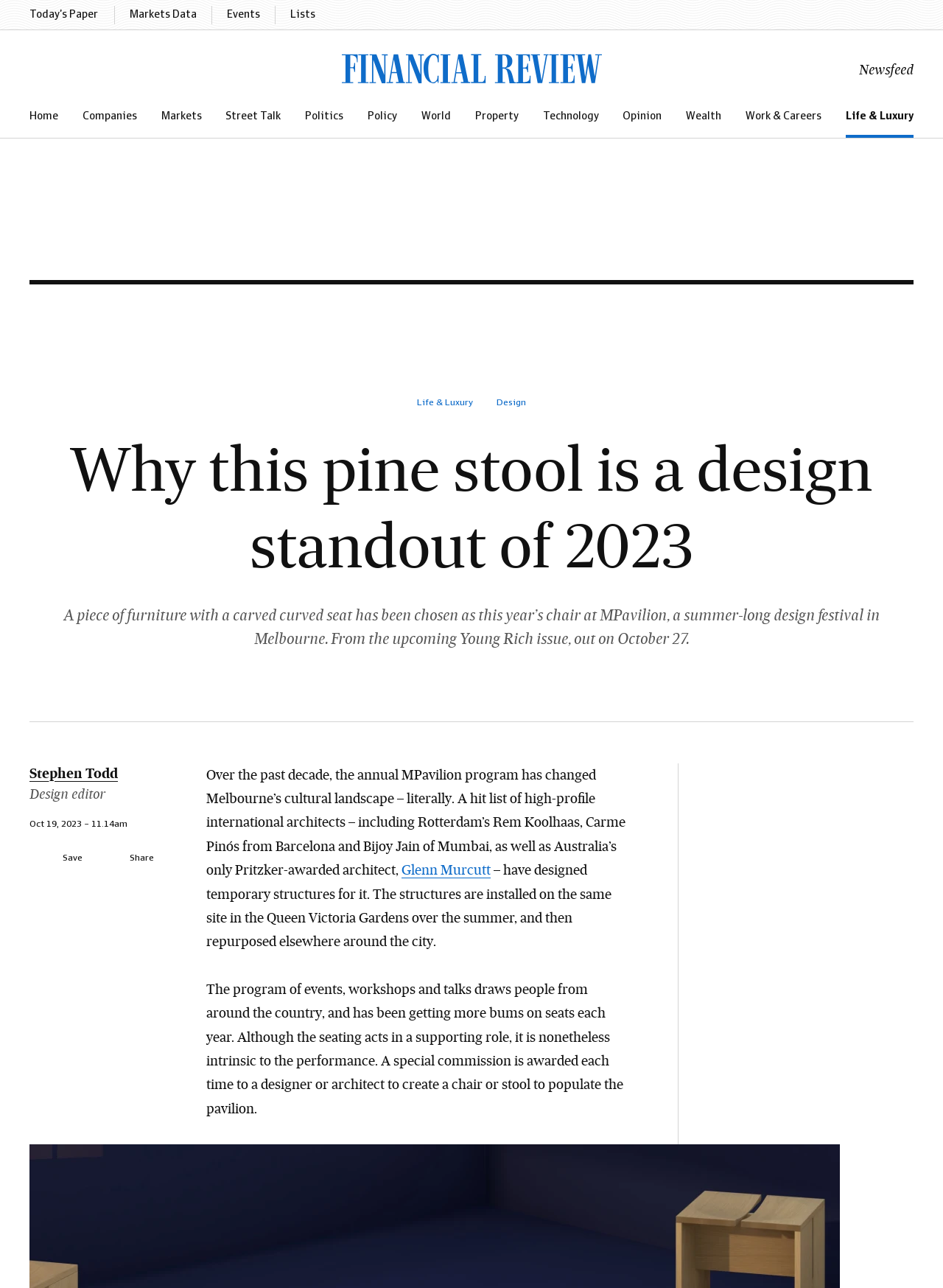Given the element description "aria-label="Subs Menu"", identify the bounding box of the corresponding UI element.

None